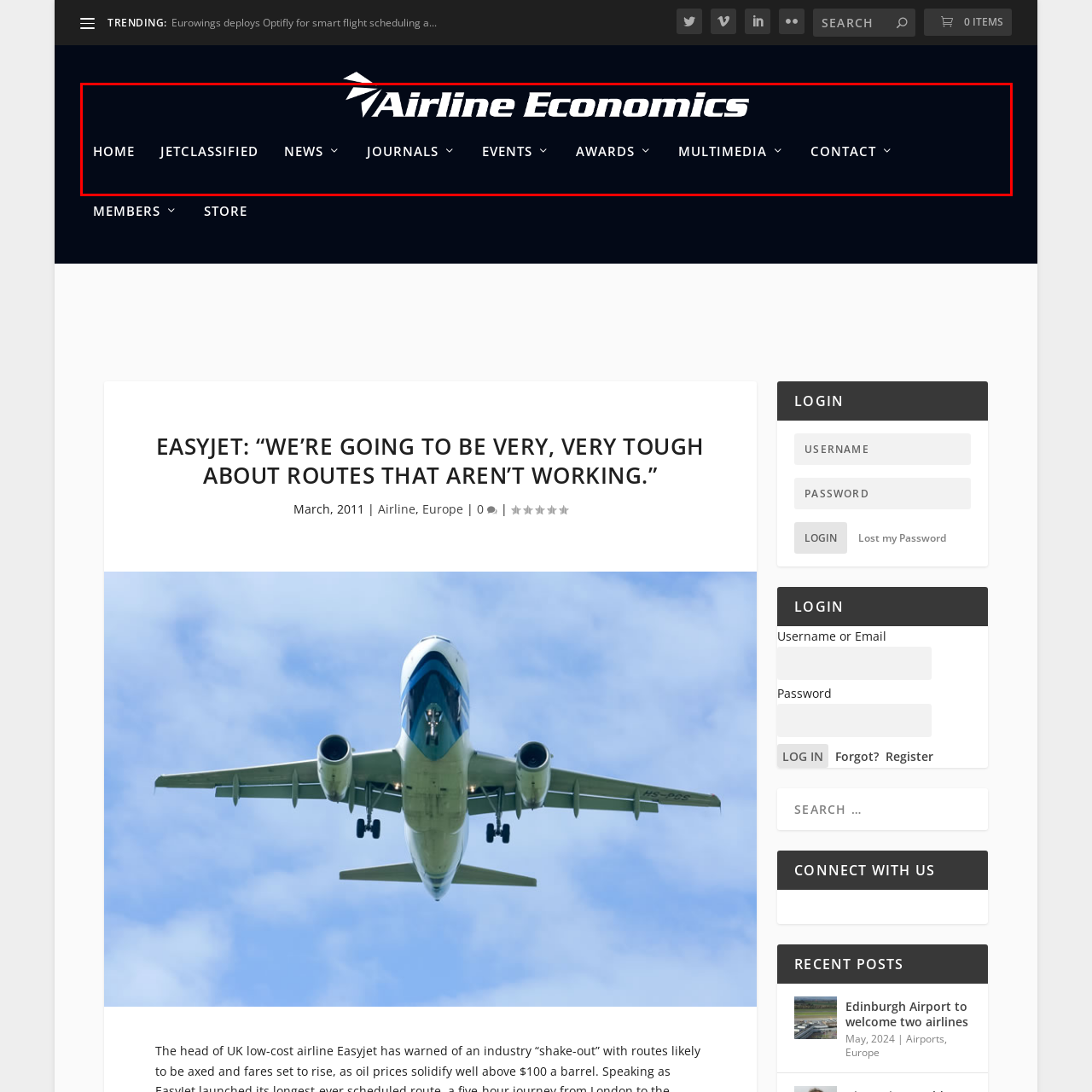What is the purpose of the website's layout?
Observe the image within the red bounding box and respond to the question with a detailed answer, relying on the image for information.

According to the caption, the layout is designed for easy navigation, allowing visitors to access a wide range of information related to the aviation industry efficiently.